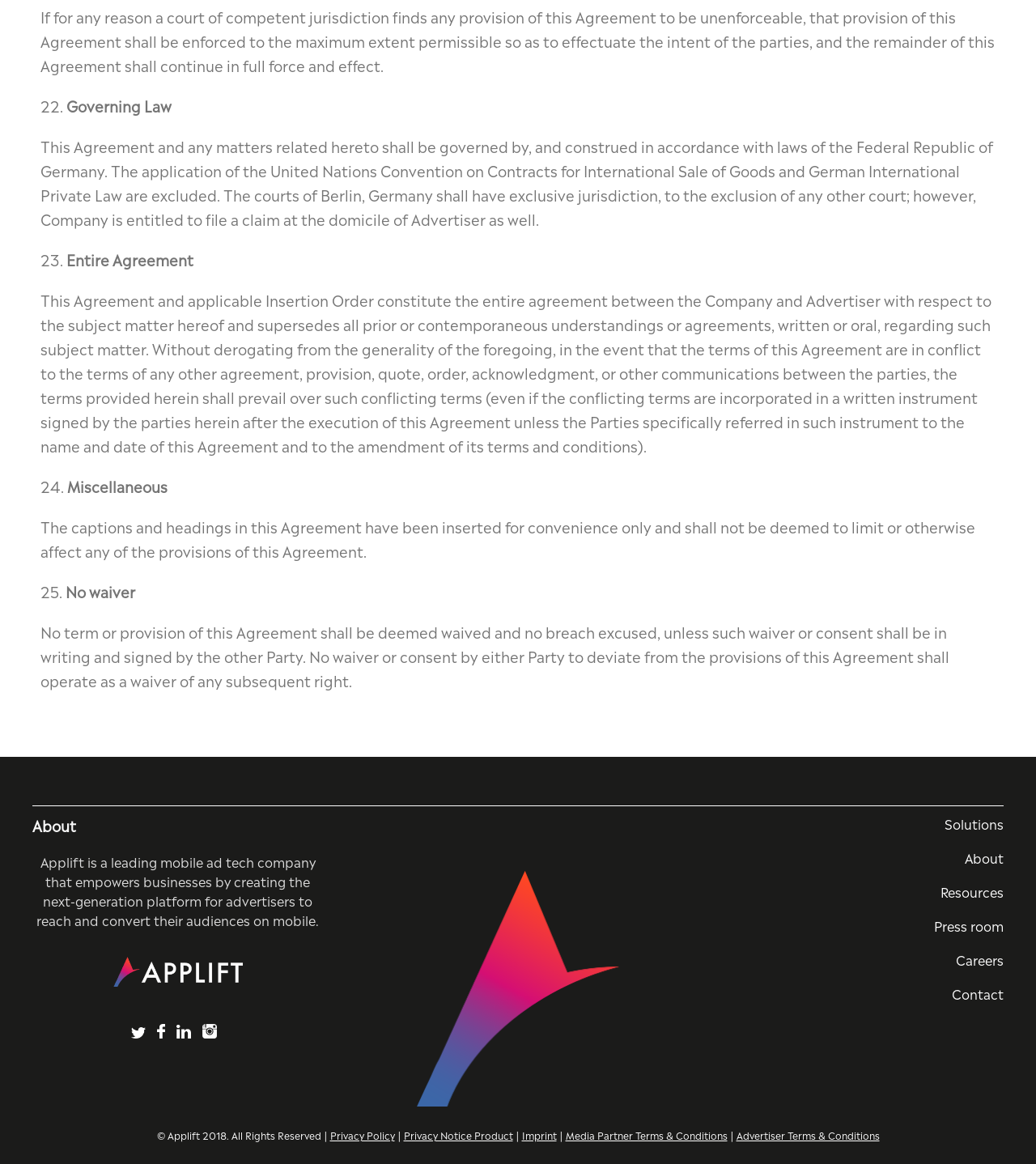How many images are present in the social media links section of the webpage?
Could you answer the question with a detailed and thorough explanation?

The social media links section of the webpage contains 4 images, which are part of the link elements with IDs 418, 419, 420, and 421.